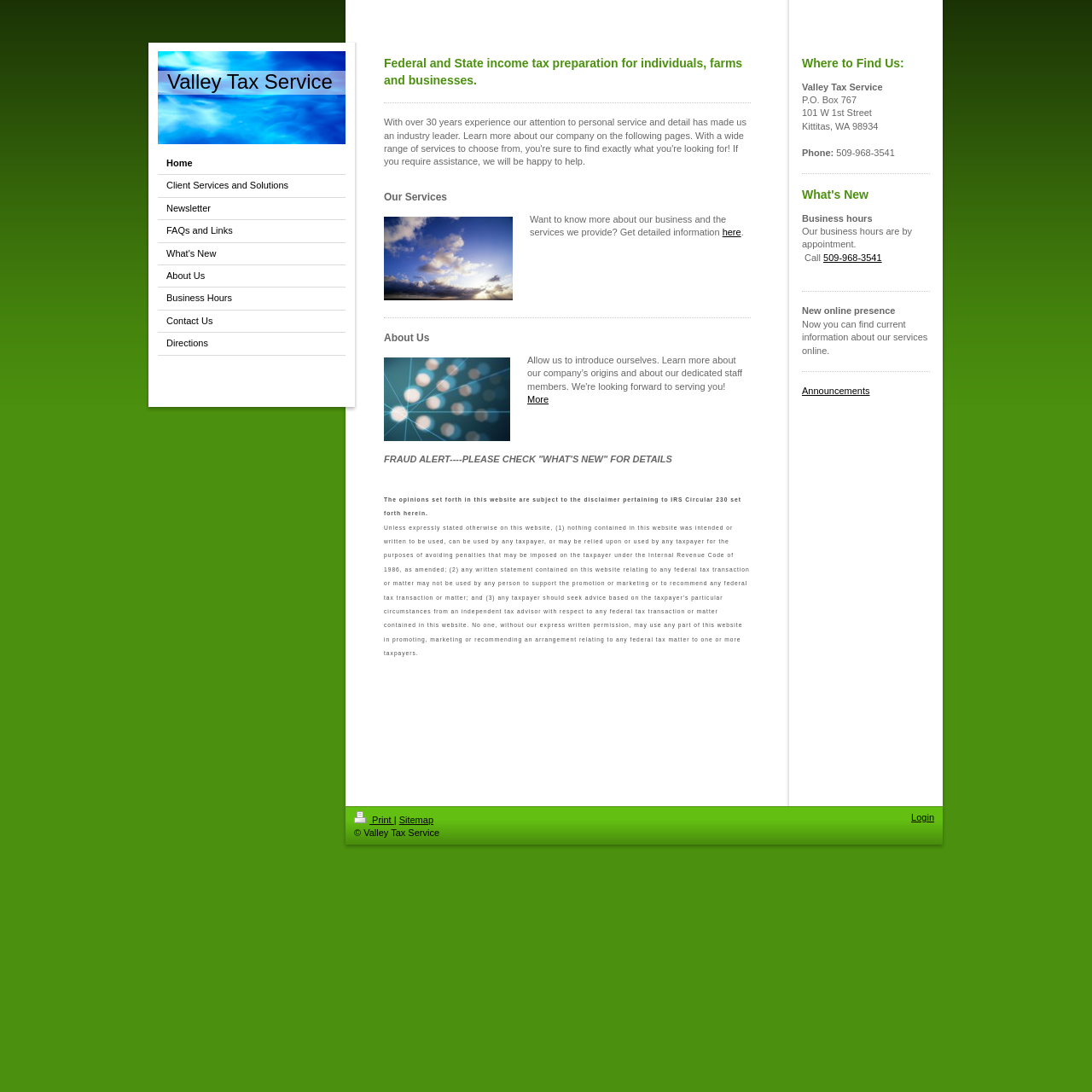Can you find the bounding box coordinates of the area I should click to execute the following instruction: "Read about 'Our Services'"?

[0.352, 0.174, 0.688, 0.187]